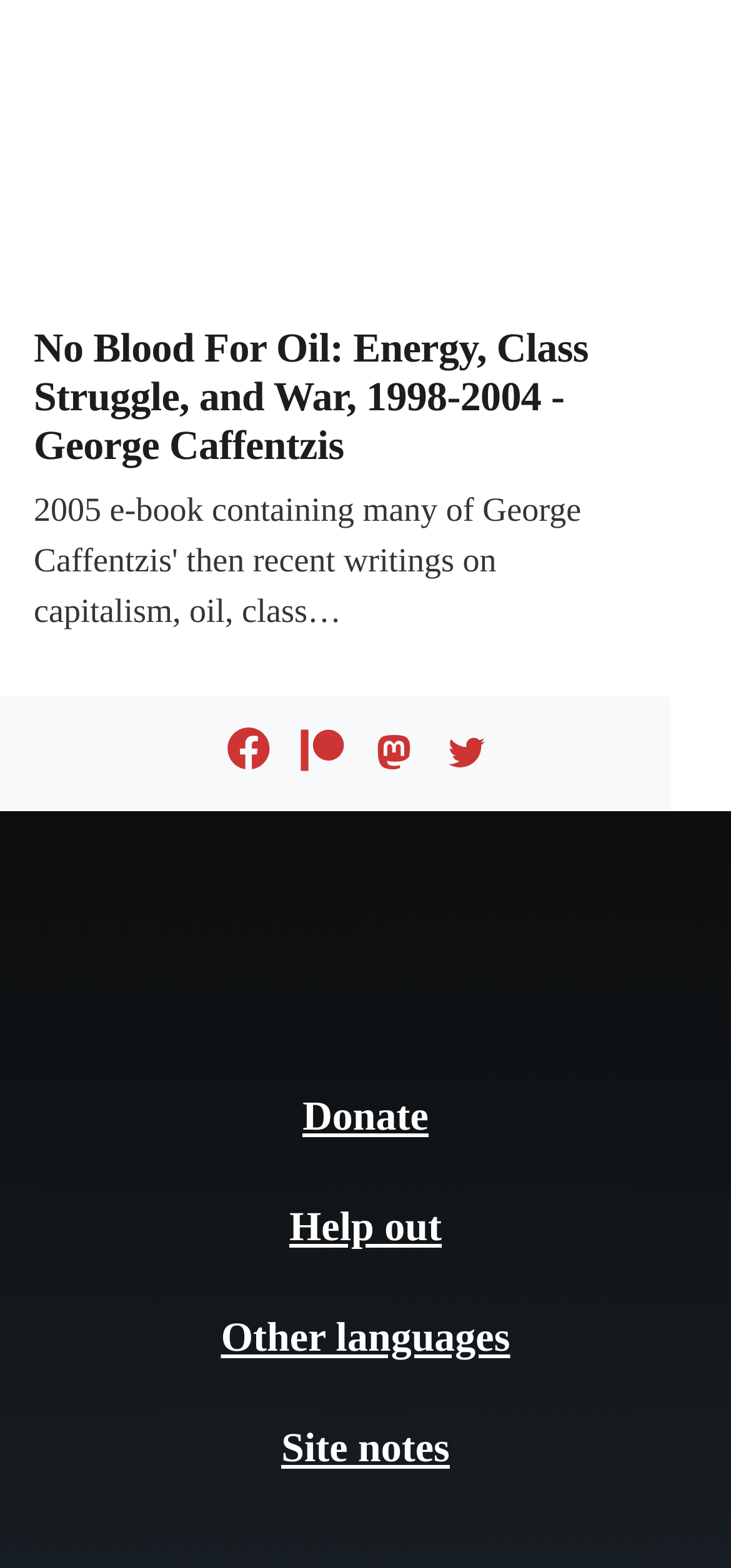What is the first link in the footer menu?
Answer the question in a detailed and comprehensive manner.

I looked at the footer menu and found the links in the order of 'Home', 'Donate', 'Help out', 'Other languages', and 'Site notes'. Therefore, the first link in the footer menu is 'Home'.